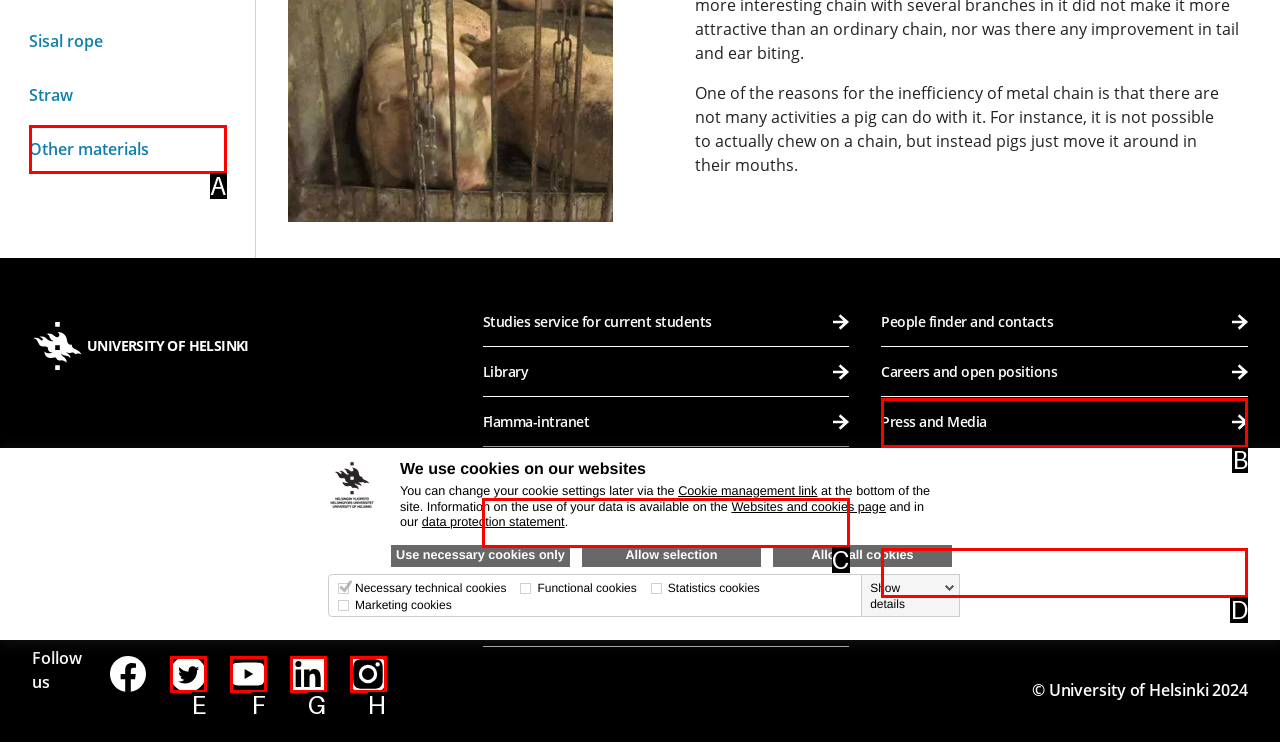Please determine which option aligns with the description: Facebook. Respond with the option’s letter directly from the available choices.

None